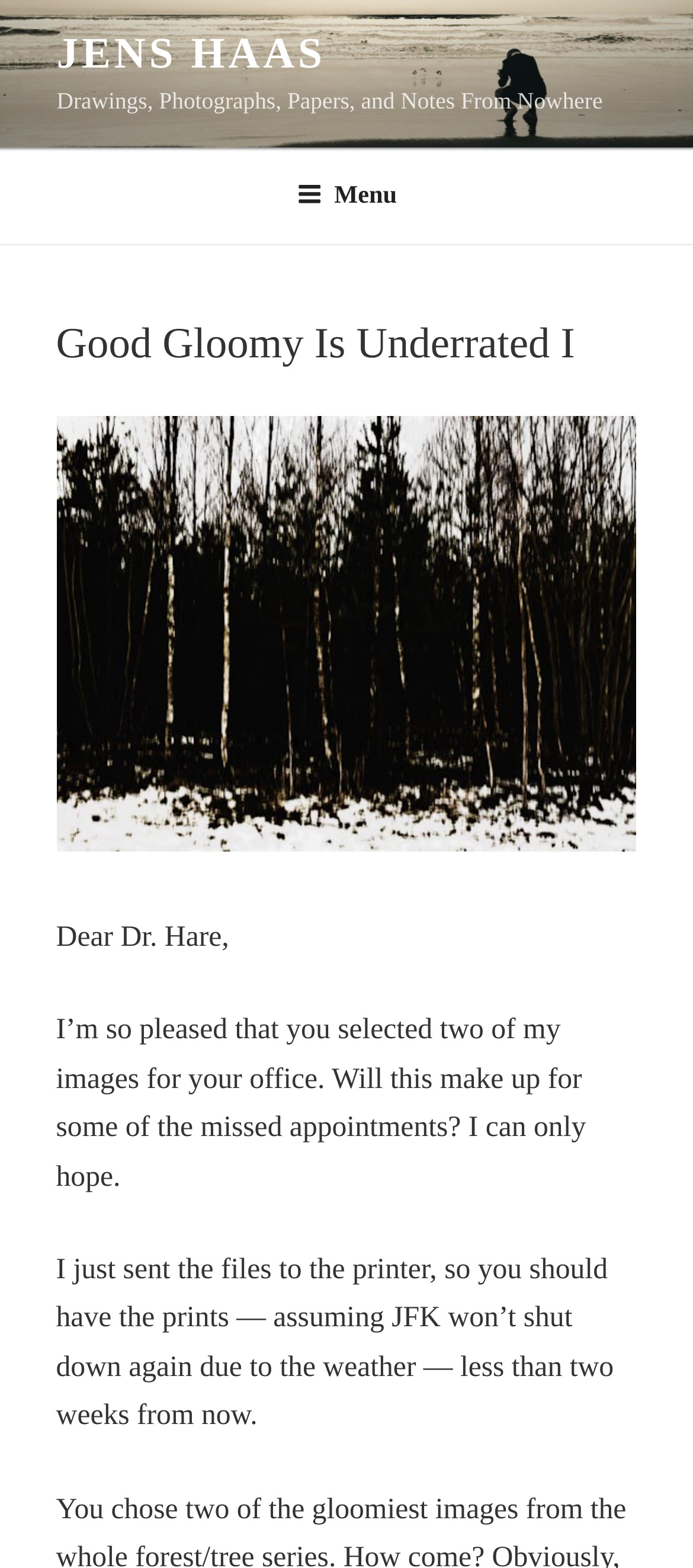Analyze and describe the webpage in a detailed narrative.

The webpage is about an artist, Jens Haas, and his work. At the top left, there is a link to the artist's name, "JENS HAAS". Below it, there is a static text that describes the content of the page, "Drawings, Photographs, Papers, and Notes From Nowhere". 

On the top right, there is a navigation menu, "Top Menu", which contains a button labeled "Menu". When expanded, the menu displays a header with the title "Good Gloomy Is Underrated I", which is also the title of the webpage. 

Below the navigation menu, there is an image, and to the right of the image, there are three paragraphs of text. The first paragraph starts with "Dear Dr. Hare," and appears to be a letter to someone. The second paragraph discusses the selection of images for an office and the hope that it will make up for missed appointments. The third paragraph mentions sending files to a printer and the expected delivery time of the prints.